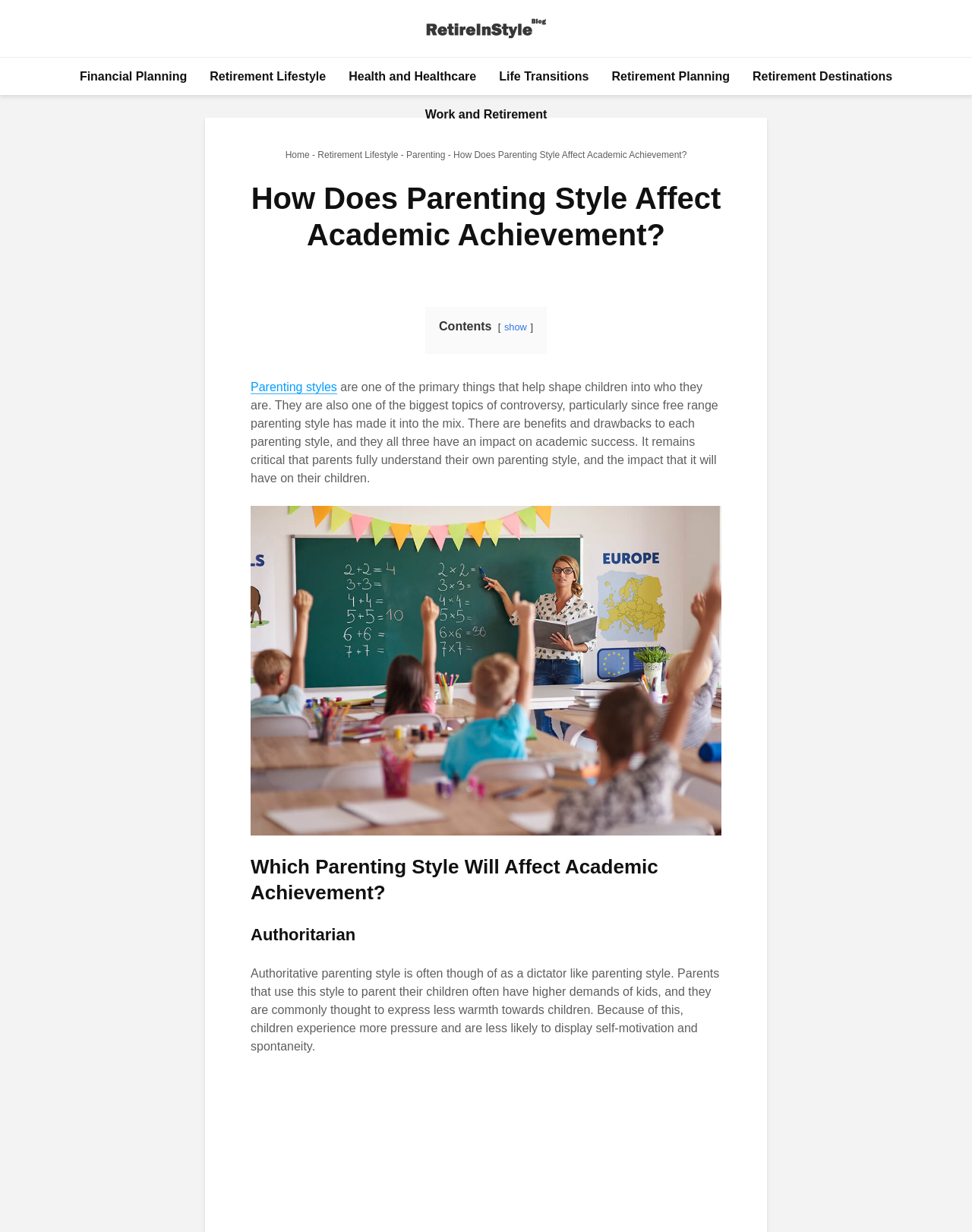Identify and provide the main heading of the webpage.

How Does Parenting Style Affect Academic Achievement?